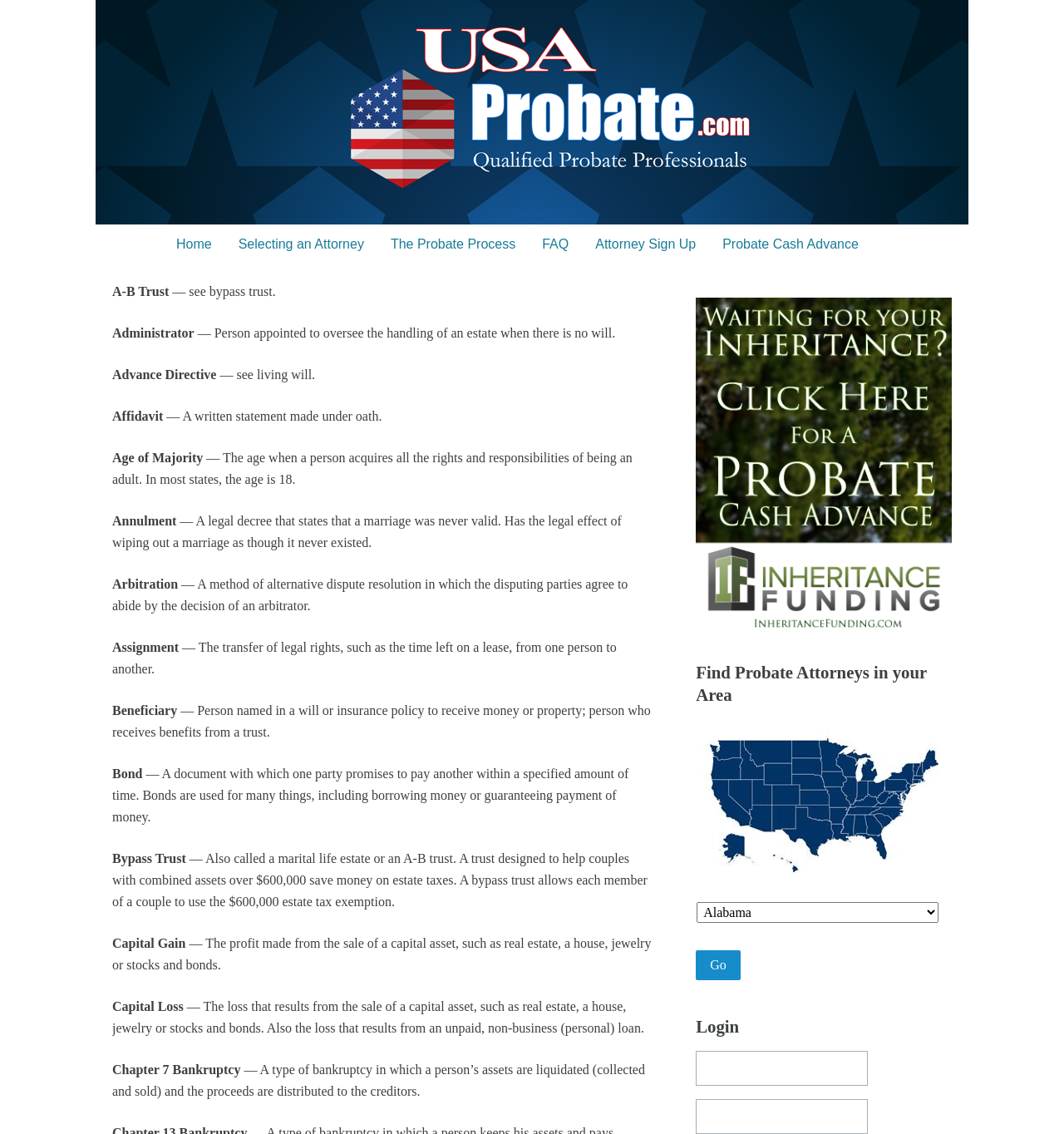What is the purpose of an Administrator?
Give a single word or phrase answer based on the content of the image.

To oversee the handling of an estate when there is no will.